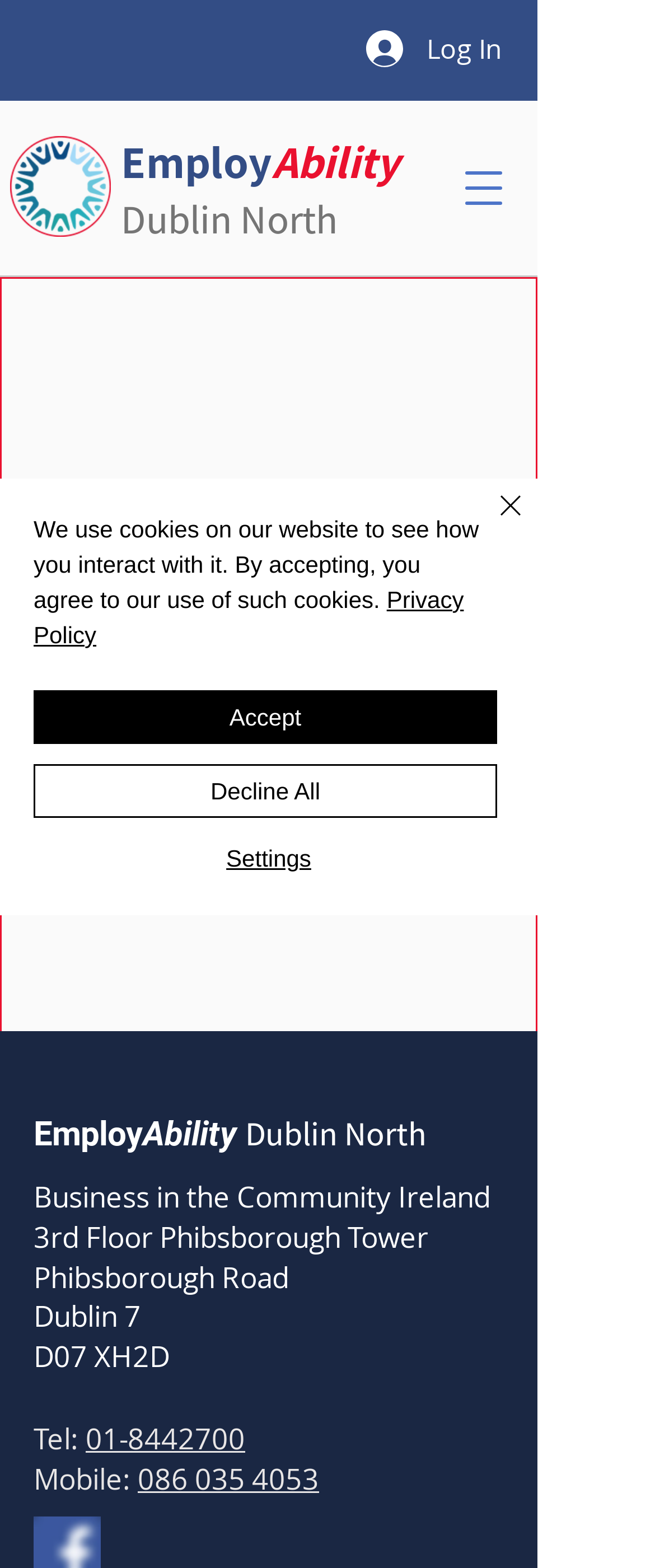Please identify the bounding box coordinates of the element I need to click to follow this instruction: "Visit the EmployAbility Dublin north logo link".

[0.015, 0.087, 0.169, 0.151]